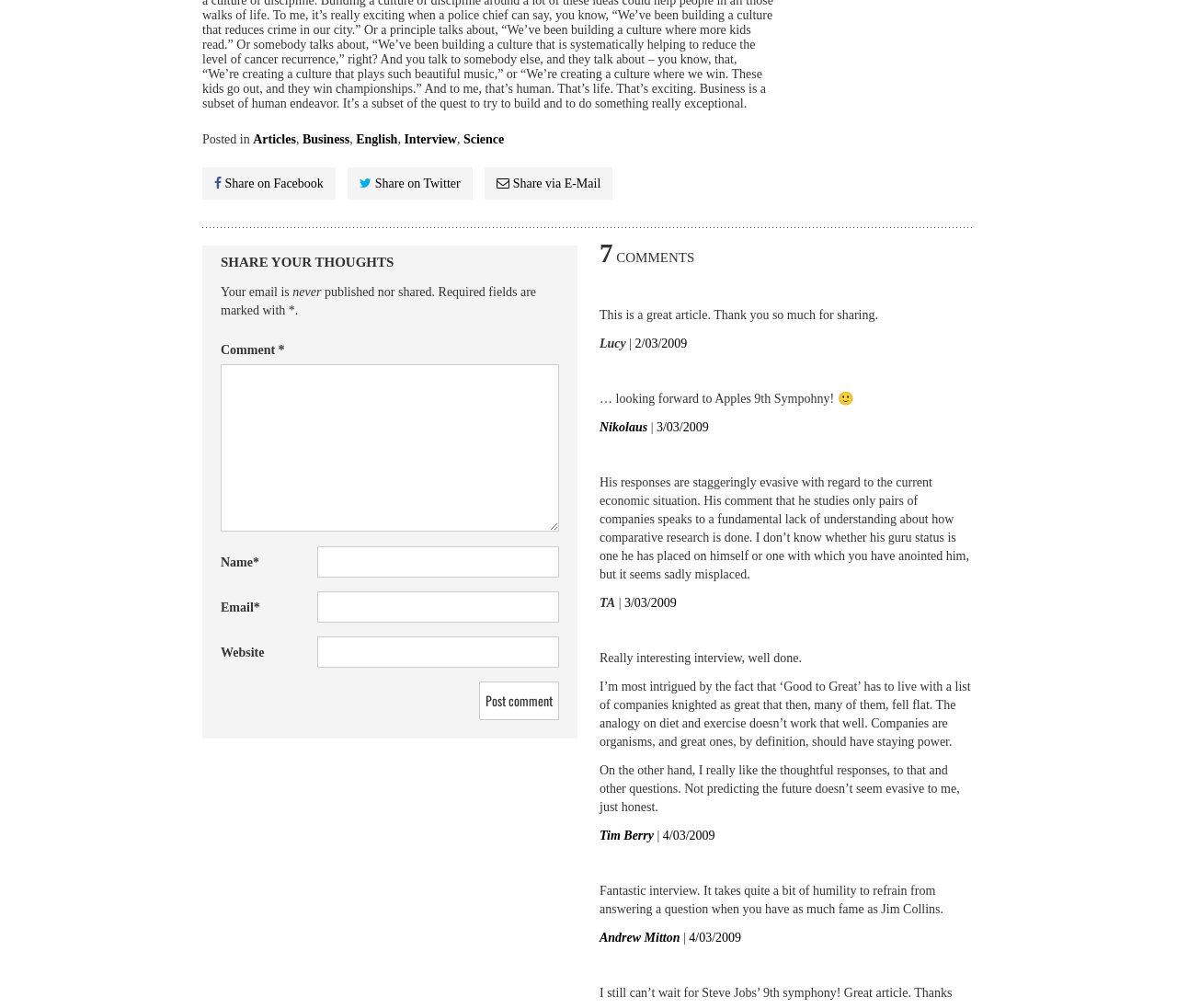Determine the bounding box coordinates of the clickable area required to perform the following instruction: "Read the 'NEWS' section". The coordinates should be represented as four float numbers between 0 and 1: [left, top, right, bottom].

None